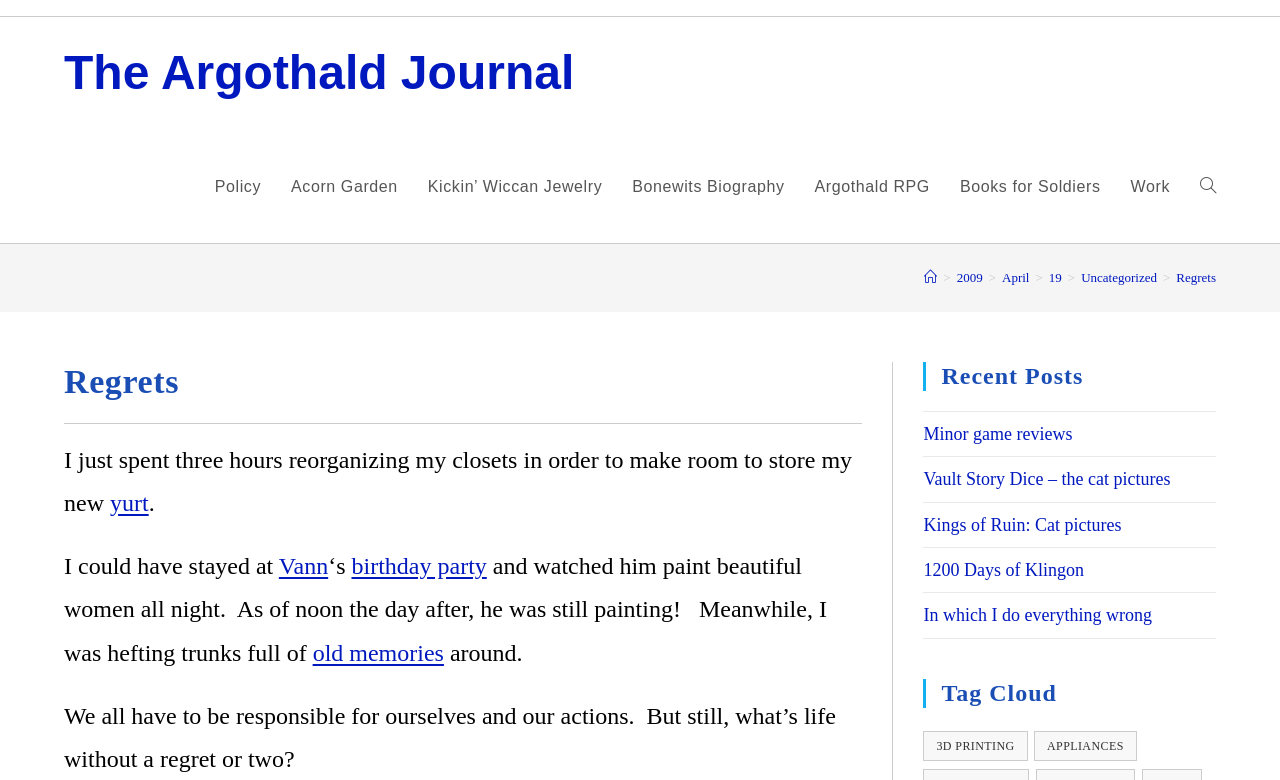Create a detailed narrative of the webpage’s visual and textual elements.

The webpage is titled "Regrets – The Argothald Journal" and appears to be a personal blog or journal. At the top, there is a layout table with a link to "The Argothald Journal" on the left side. Below this, there are nine links arranged horizontally, including "Policy", "Acorn Garden", "Kickin’ Wiccan Jewelry", and others.

On the left side of the page, there is a header section with a navigation menu labeled "Breadcrumbs". This menu displays a hierarchical path, starting with "Home", followed by "2009", "April", "19", and finally "Uncategorized" and "Regrets".

Below the navigation menu, there is a header section with a heading that reads "Regrets". This is followed by a block of text that appears to be a personal reflection or journal entry. The text discusses the author's decision to reorganize their closets instead of attending a birthday party, and how this choice led to feelings of regret.

To the right of the journal entry, there is a section labeled "Recent Posts" with five links to other articles or blog posts. These links have titles such as "Minor game reviews" and "Vault Story Dice – the cat pictures".

Further down the page, there is a section labeled "Tag Cloud" with two links to categories labeled "3D Printing" and "appliances". Each of these links has a larger font size and is accompanied by a smaller text label with the same category name.

Overall, the webpage appears to be a personal blog or journal with a focus on sharing thoughts, experiences, and reflections. The layout is organized and easy to navigate, with clear headings and sections that separate different types of content.